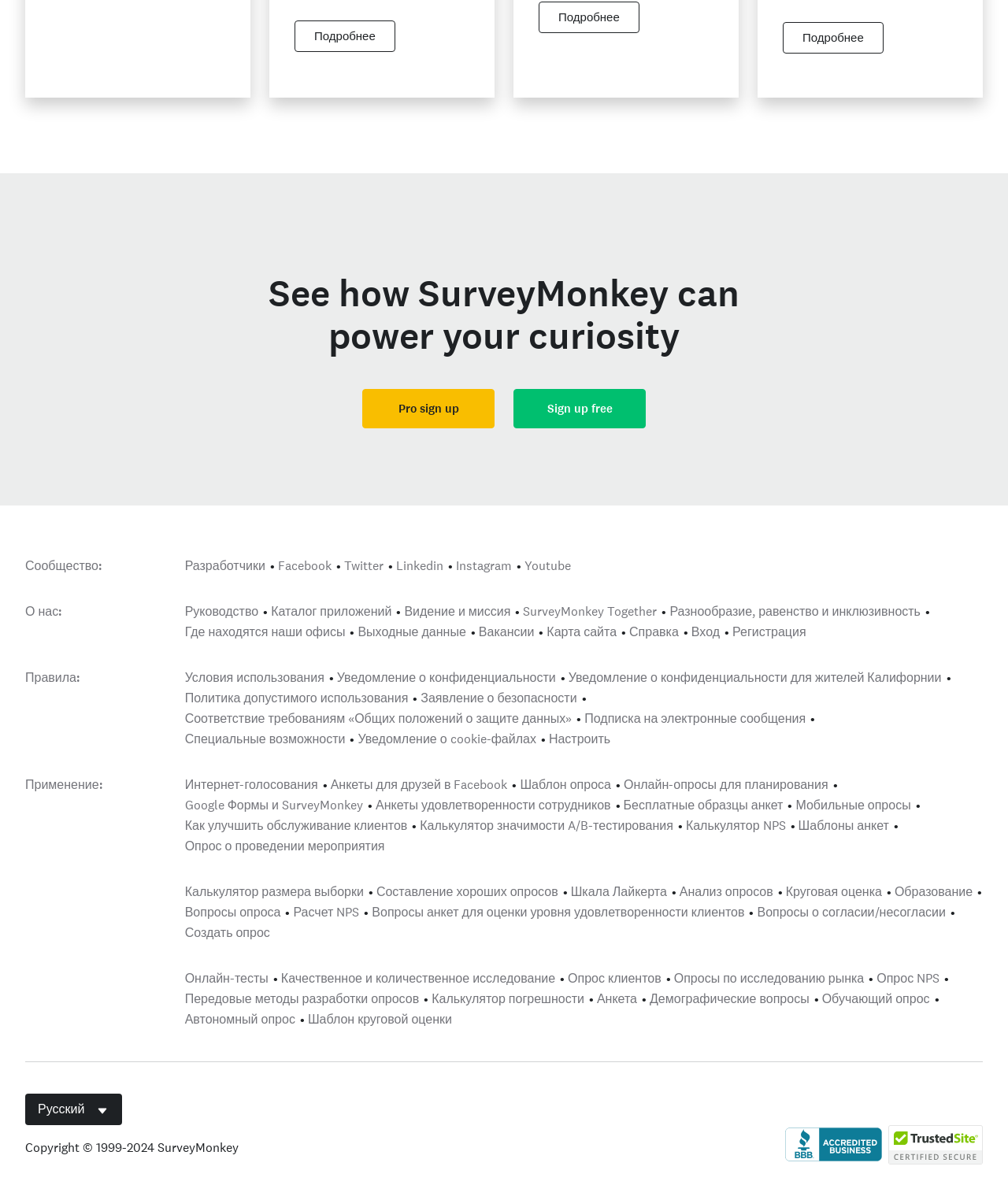Find the bounding box coordinates for the area that should be clicked to accomplish the instruction: "Sign up for free".

[0.509, 0.325, 0.641, 0.358]